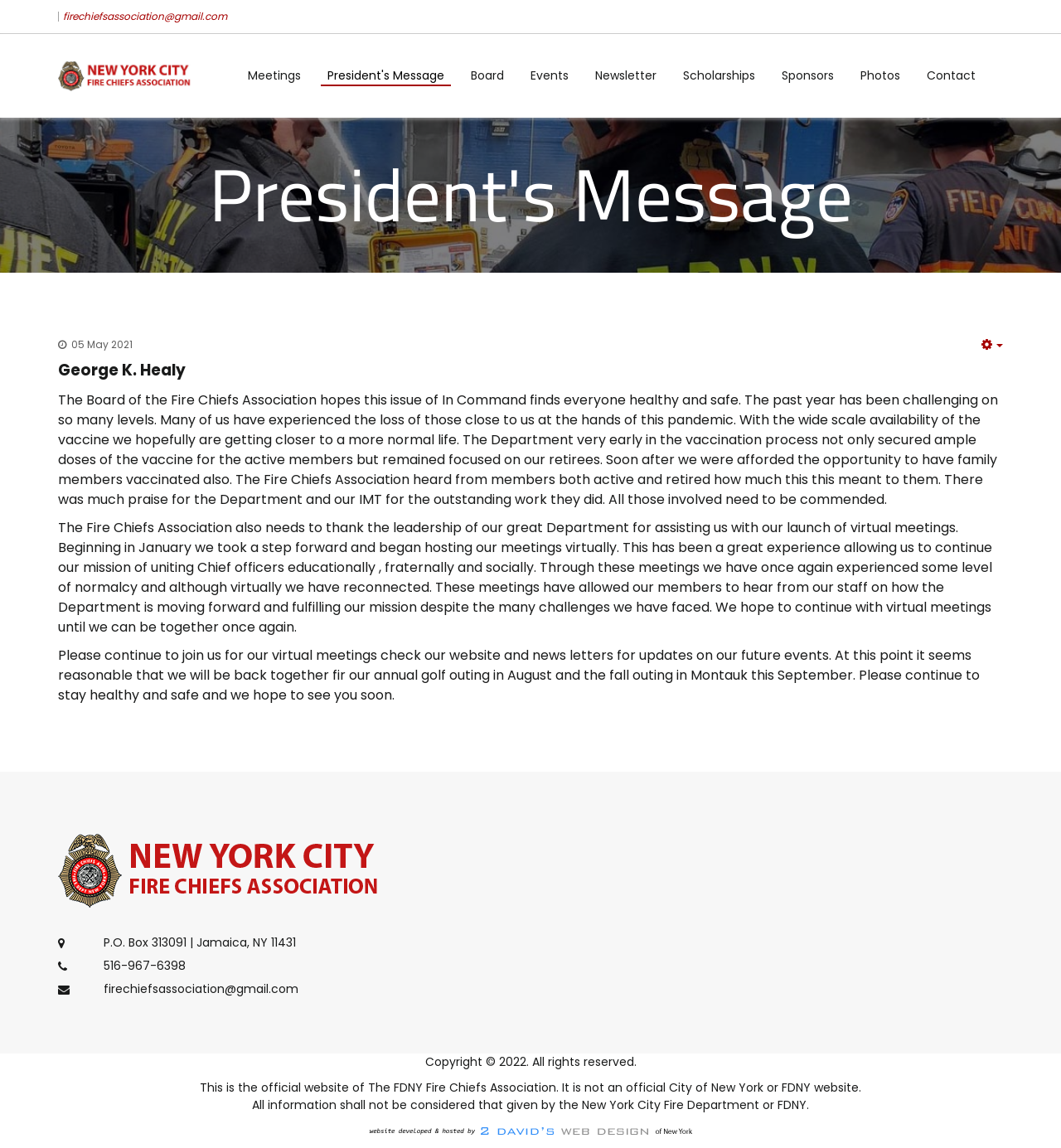Determine the bounding box for the described HTML element: "516-967-6398". Ensure the coordinates are four float numbers between 0 and 1 in the format [left, top, right, bottom].

[0.098, 0.834, 0.175, 0.848]